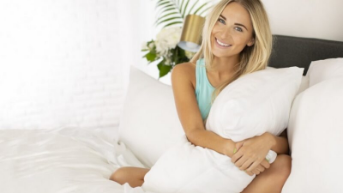Please answer the following question using a single word or phrase: 
What is in the background of the room?

Plants and subtle decor